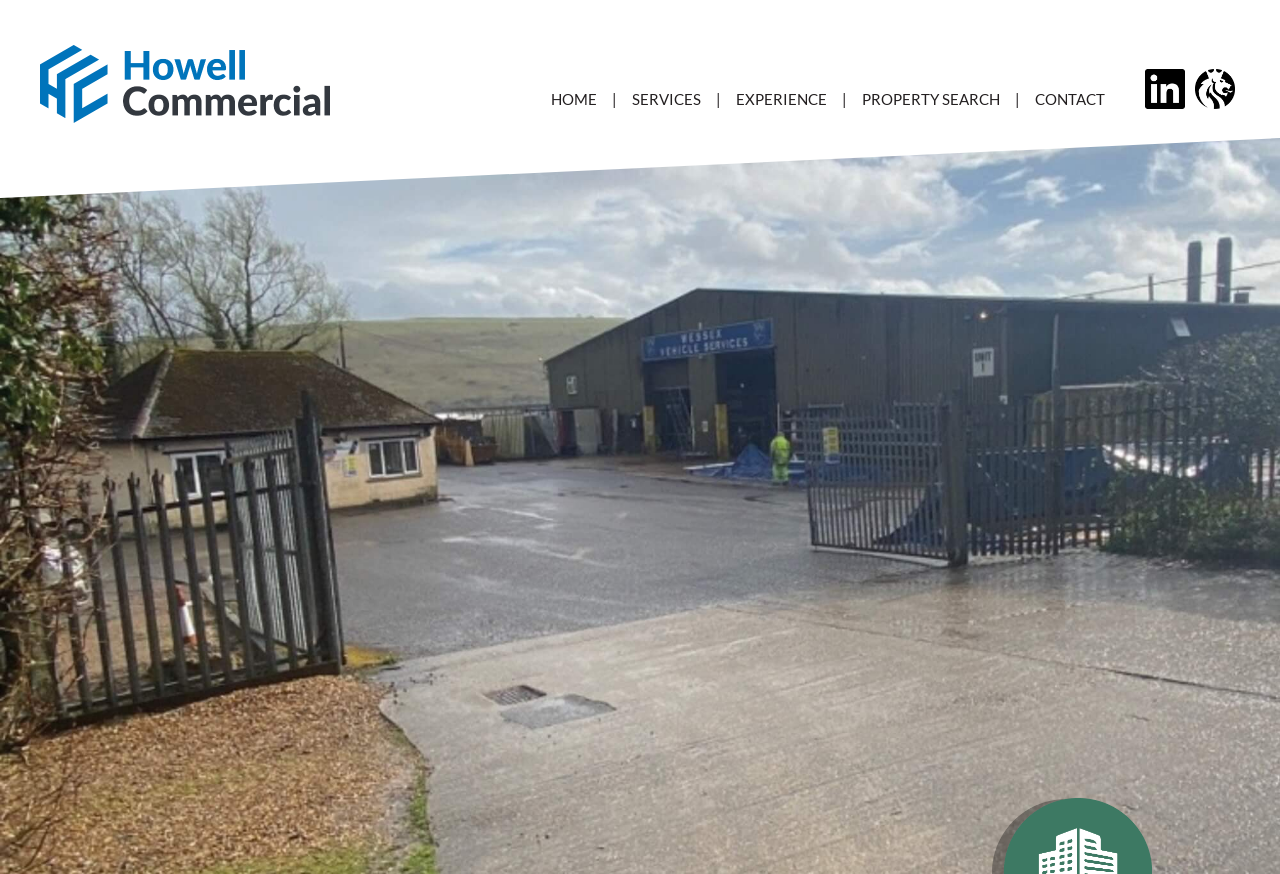Determine the bounding box coordinates for the area that needs to be clicked to fulfill this task: "go to home page". The coordinates must be given as four float numbers between 0 and 1, i.e., [left, top, right, bottom].

[0.419, 0.073, 0.478, 0.153]